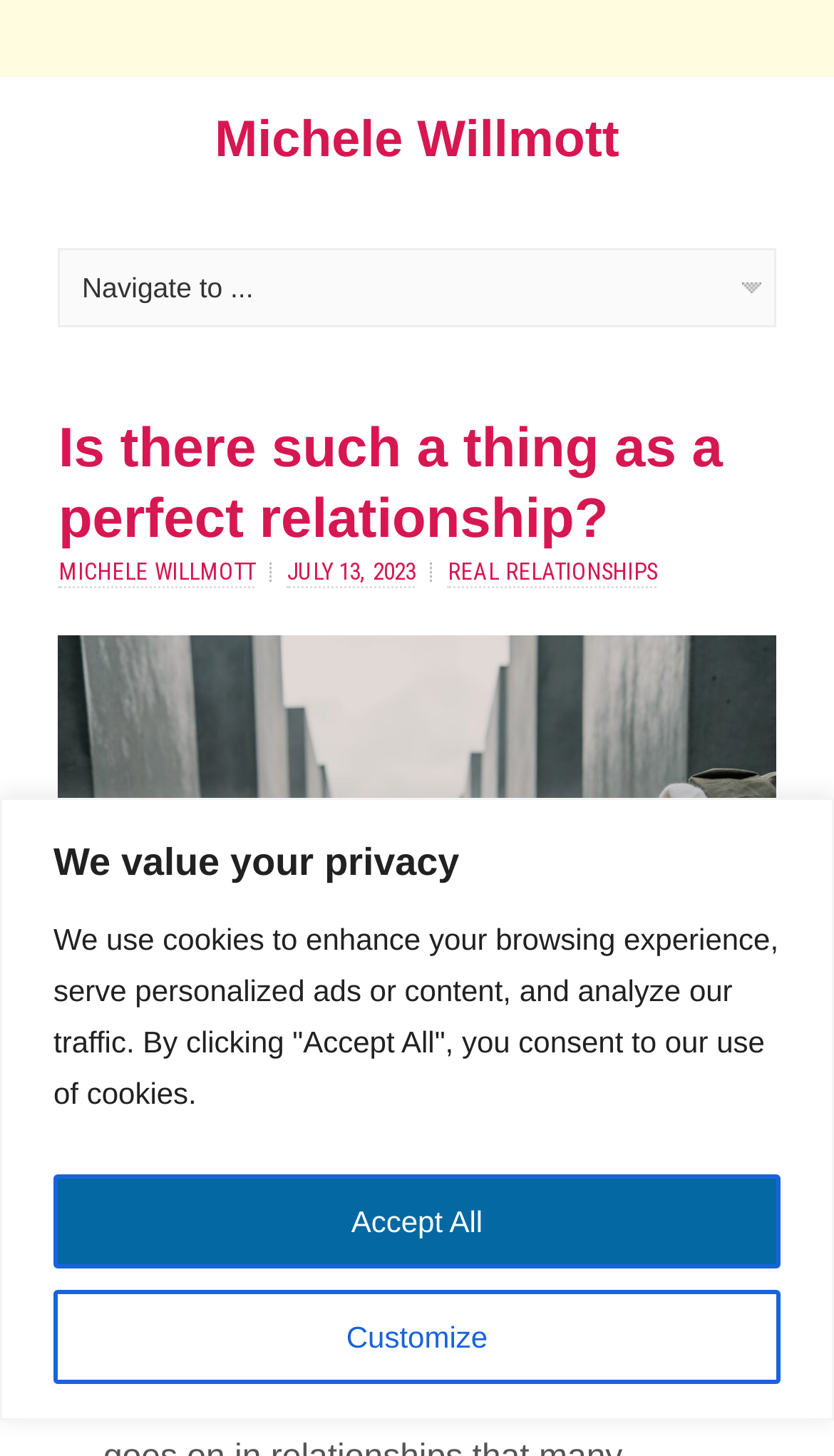Generate the text of the webpage's primary heading.

Is there such a thing as a perfect relationship?